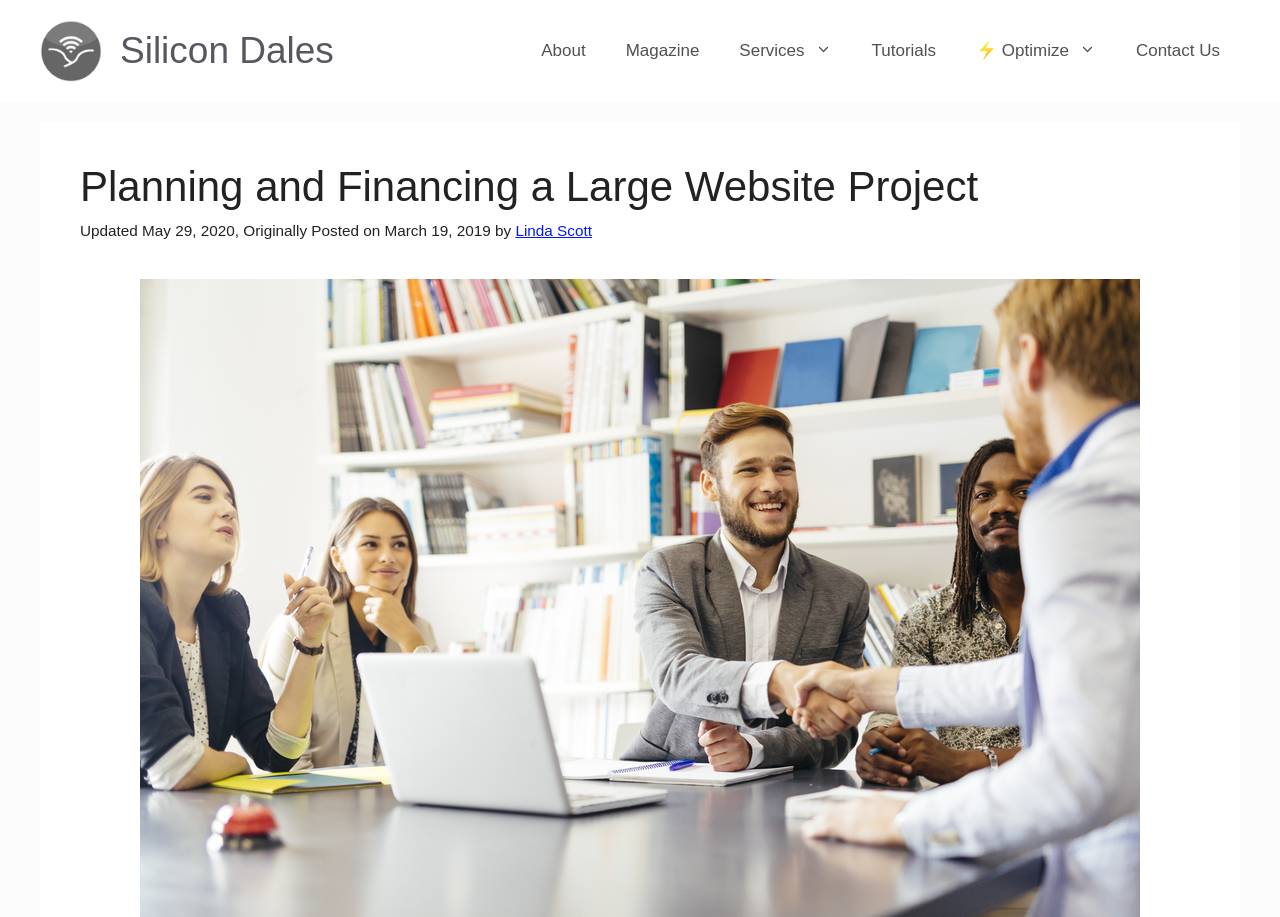Identify the bounding box coordinates for the region to click in order to carry out this instruction: "Click on the Game link". Provide the coordinates using four float numbers between 0 and 1, formatted as [left, top, right, bottom].

None